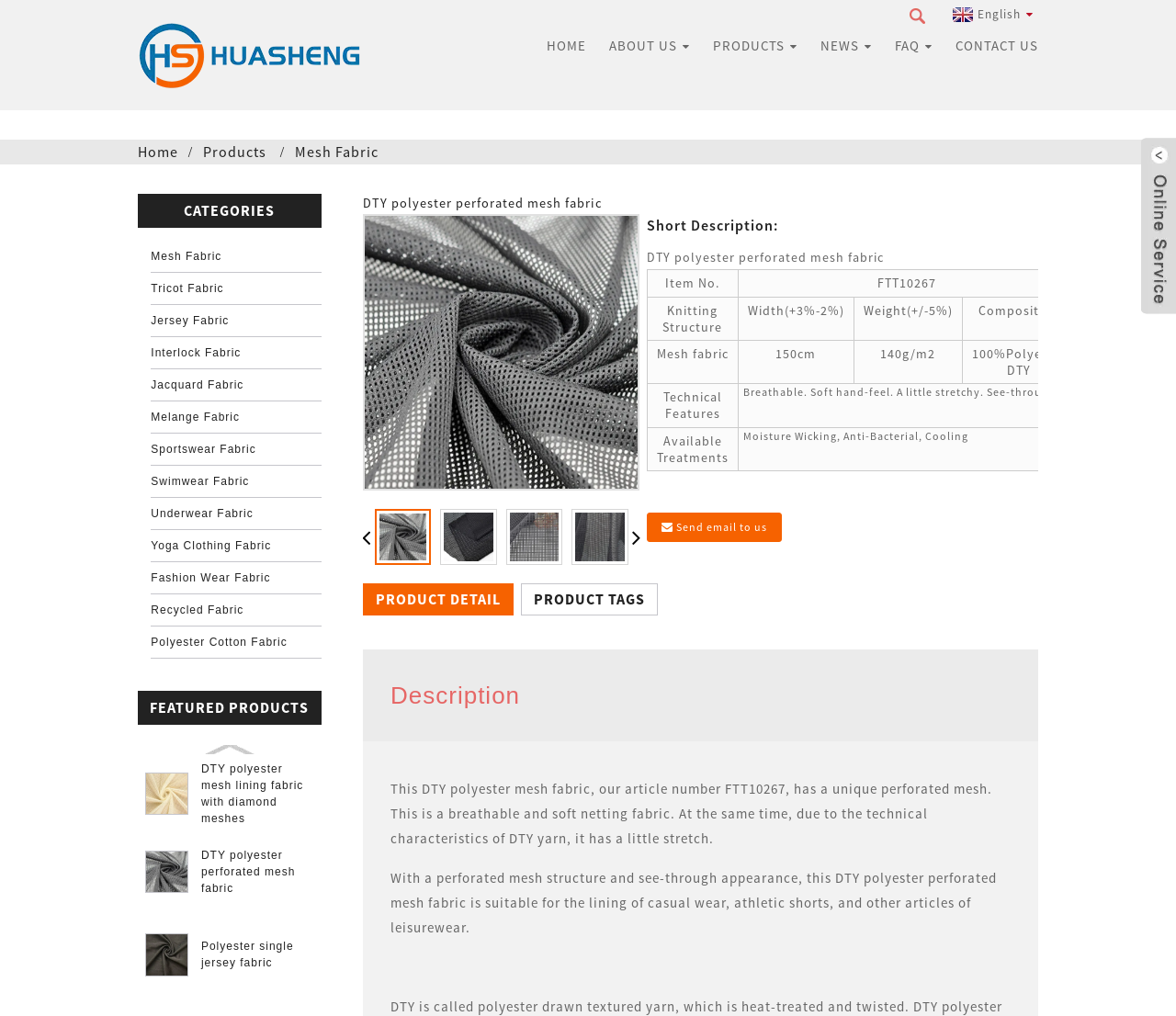Provide a brief response to the question below using one word or phrase:
What is the composition of the DTY polyester perforated mesh fabric?

Not specified